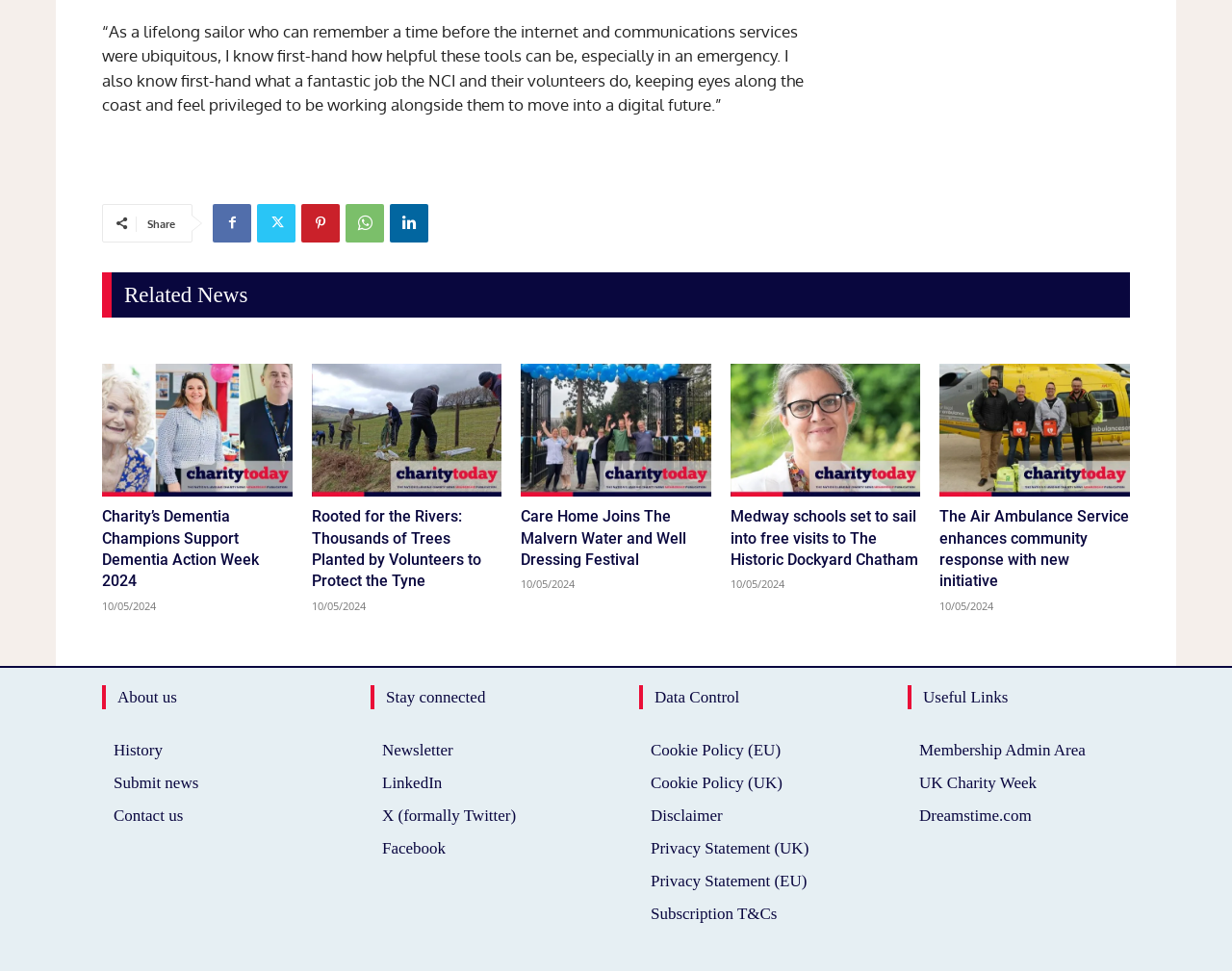Determine the bounding box coordinates of the clickable region to carry out the instruction: "Click the Share button".

[0.12, 0.224, 0.142, 0.238]